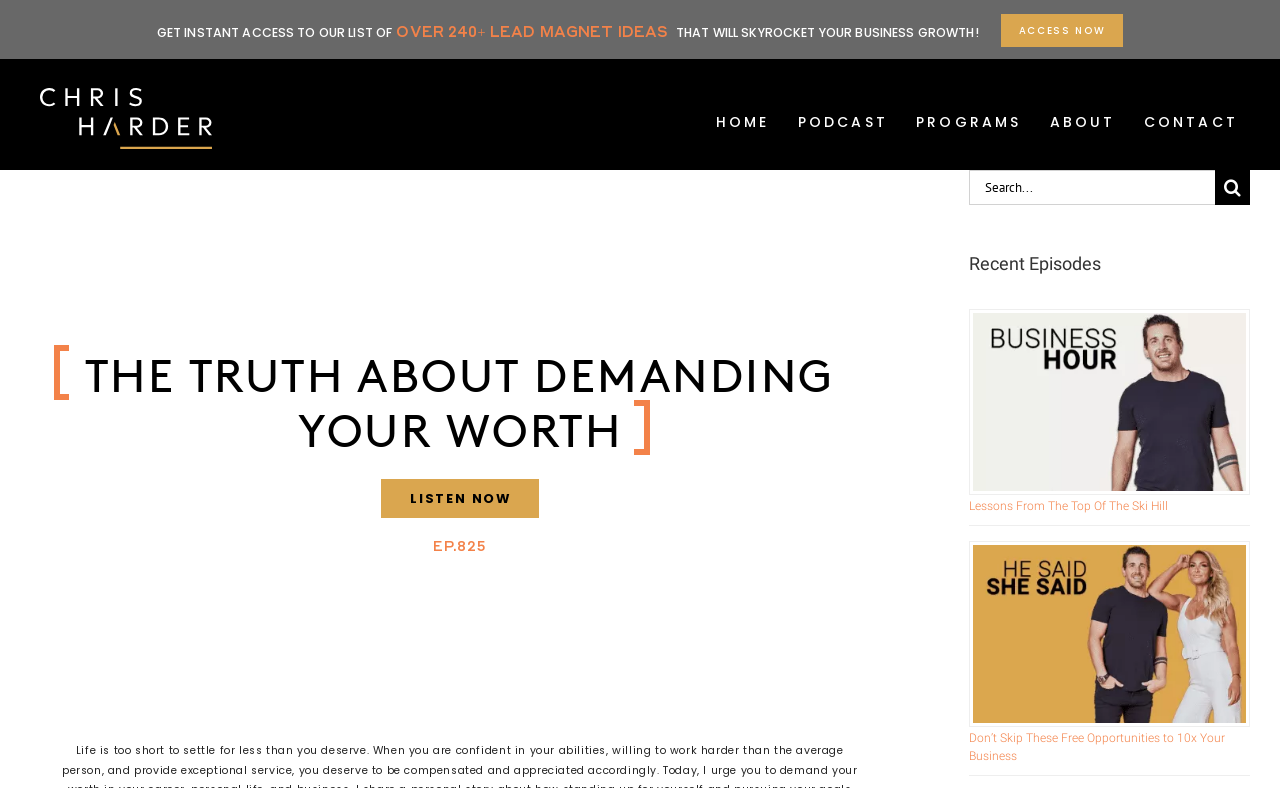Could you locate the bounding box coordinates for the section that should be clicked to accomplish this task: "Get instant access to the list of lead magnet ideas".

[0.782, 0.018, 0.878, 0.06]